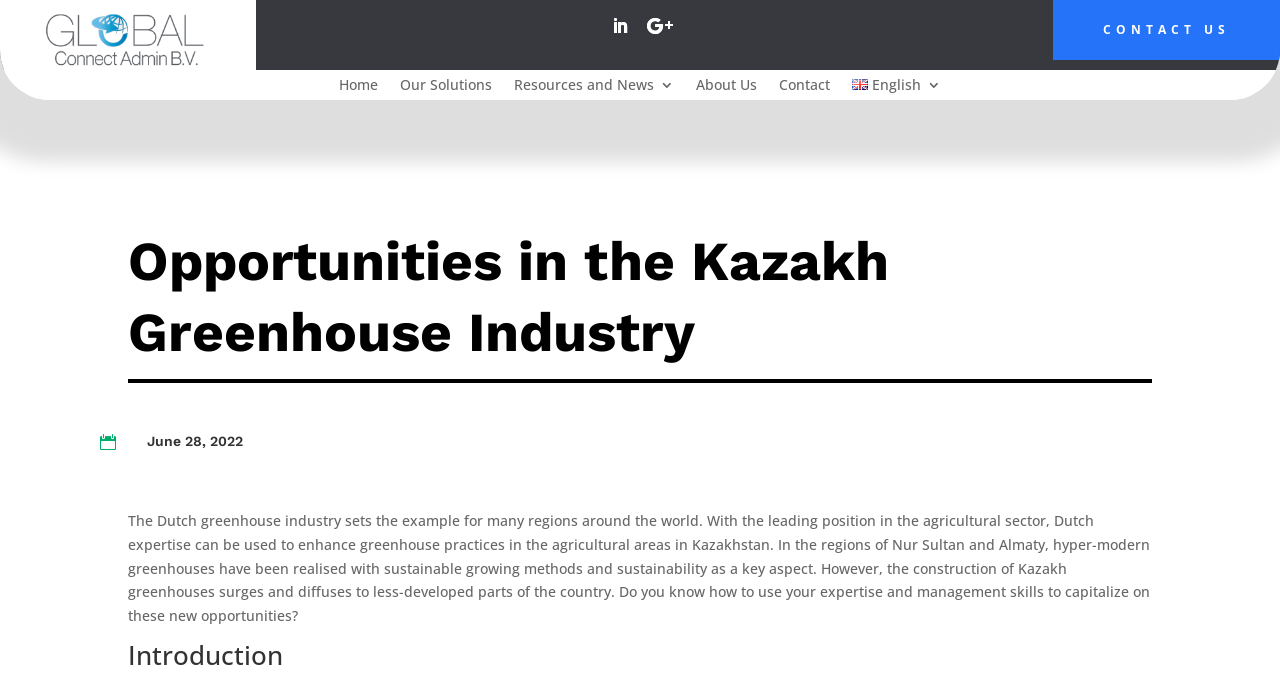What is the main topic of the webpage?
Please use the visual content to give a single word or phrase answer.

Kazakh Greenhouse Industry